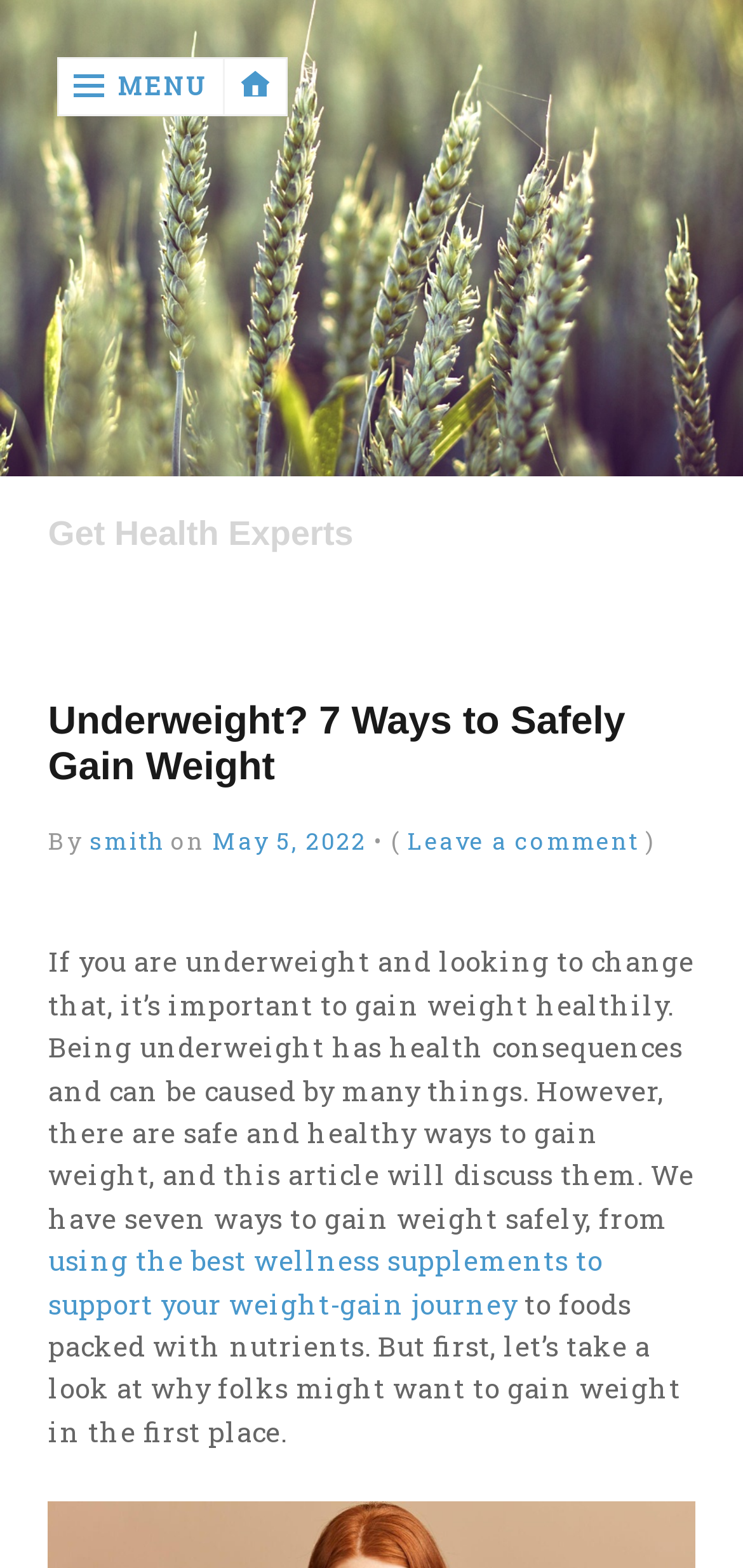How many ways to gain weight safely are discussed in this article?
Respond to the question with a single word or phrase according to the image.

seven